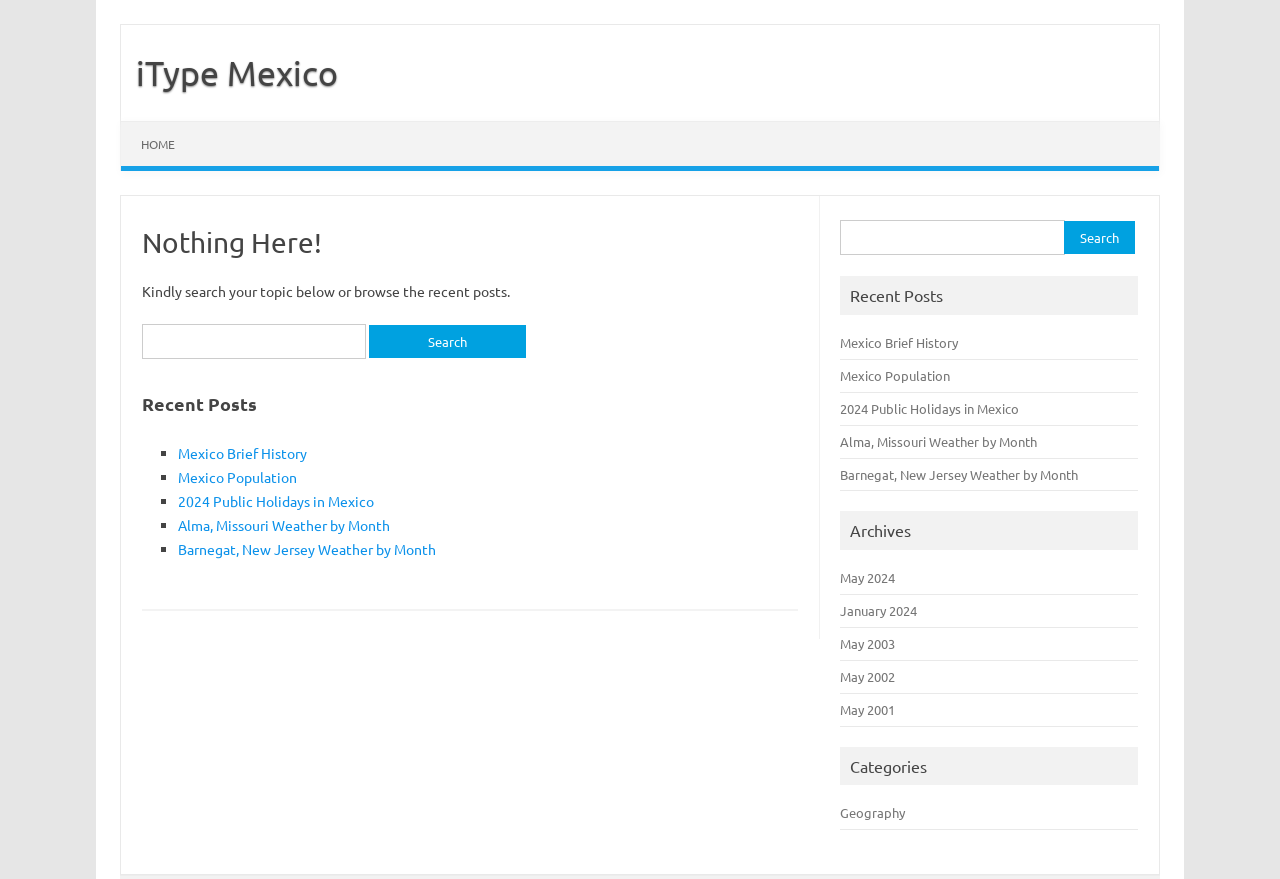What is the function of the 'Skip to content' link?
Look at the image and answer the question with a single word or phrase.

To skip navigation